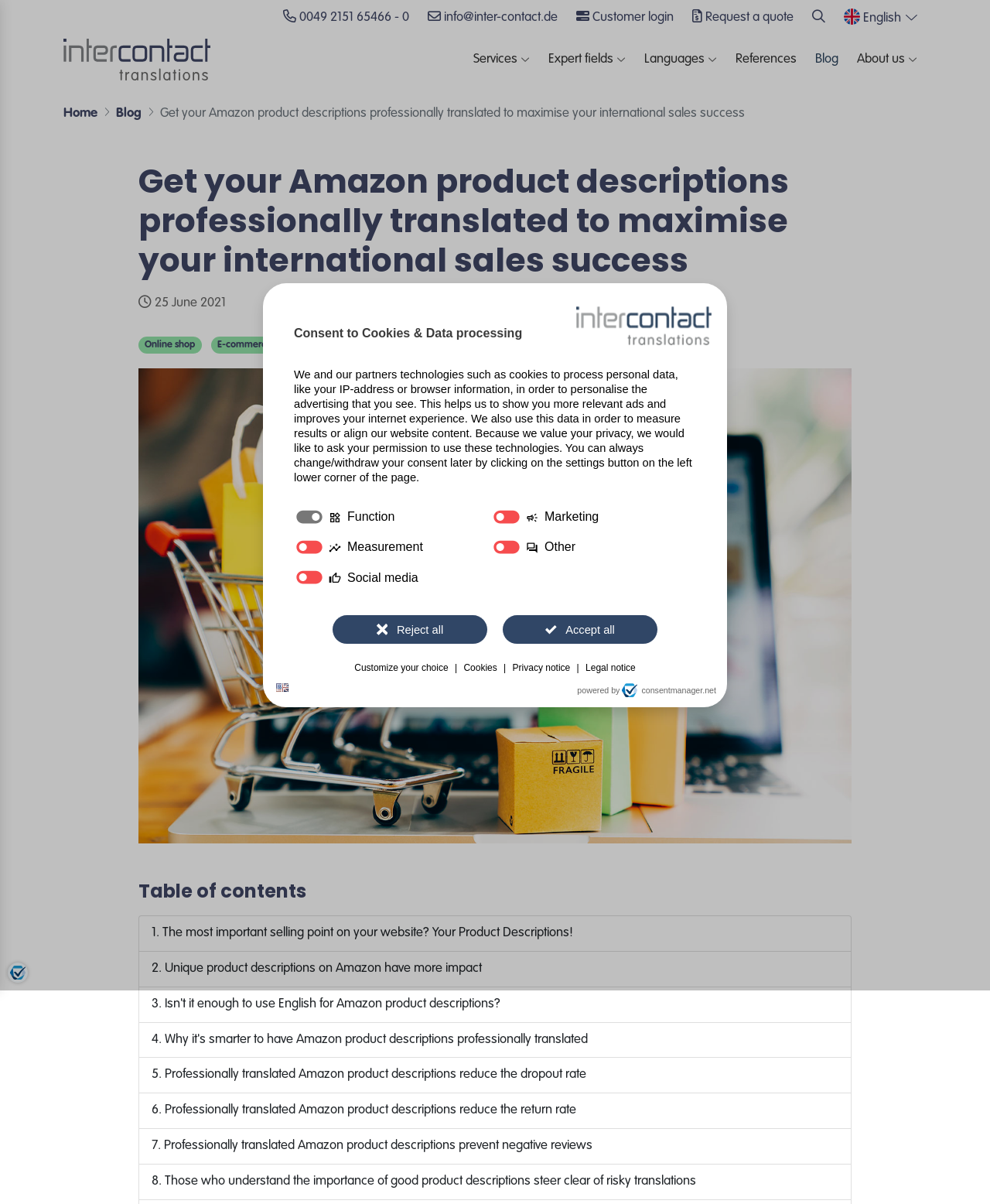Generate the text content of the main headline of the webpage.

Get your Amazon product descriptions professionally translated to maximise your international sales success